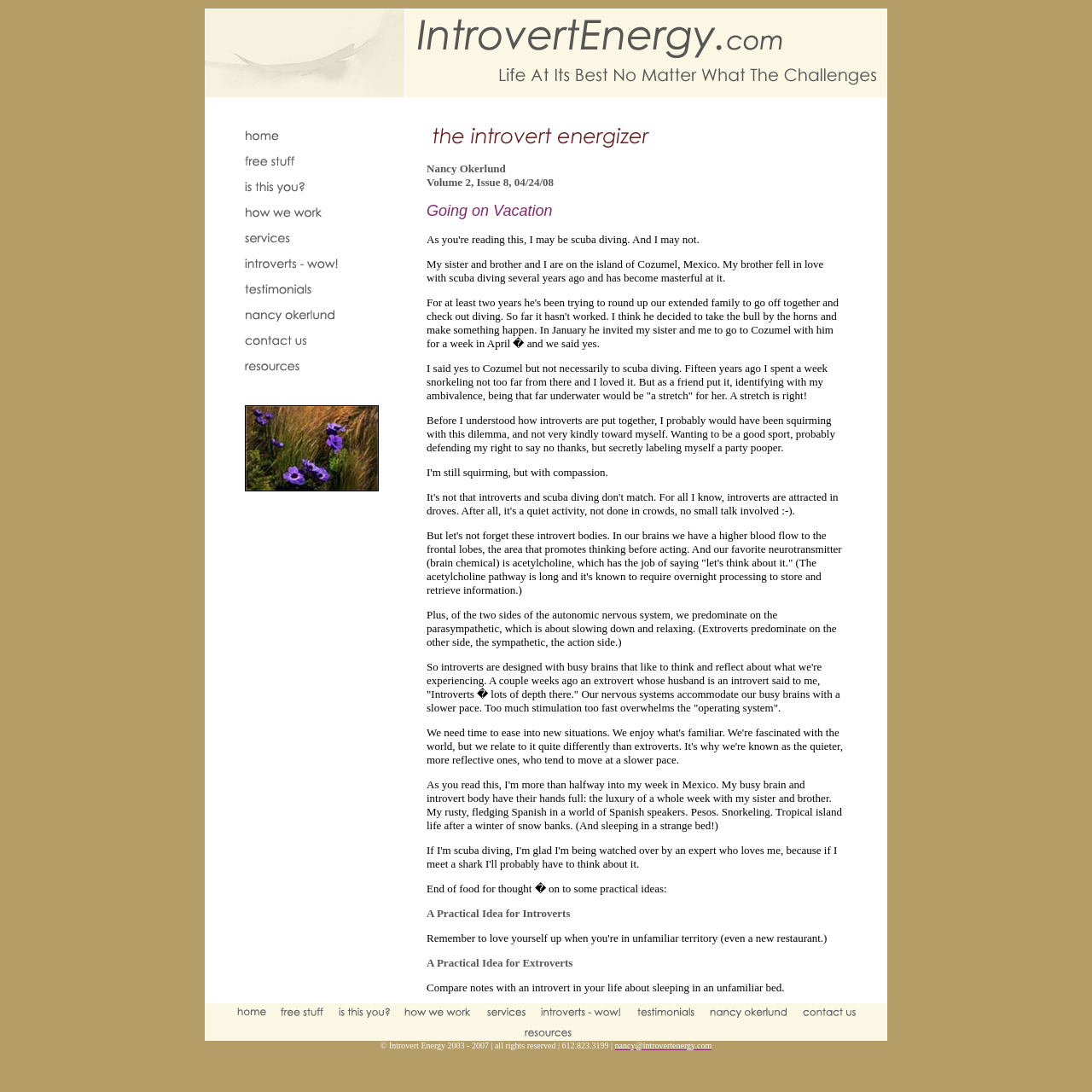Describe the webpage in detail, including text, images, and layout.

The webpage is titled "Introvert Energy - Introvert Energizer Archive" and appears to be a blog or article archive focused on introverts. At the top of the page, there is a table with three rows, each containing an image and some text. The first row has a small image on the left, followed by a list of links to various topics, including "home", "free stuff", "is this you?", and others. The second row has a larger image on the left, followed by a long article titled "Going on Vacation" written by Nancy Okerlund. The article discusses introverts and their experiences, including a personal anecdote about scuba diving. The article also includes some practical ideas for introverts and extroverts.

Below the article, there is a row of links, each with a small image, that appear to be related to the topic of introverts. Finally, at the bottom of the page, there is a footer with copyright information, contact details, and a link to the author's email address.